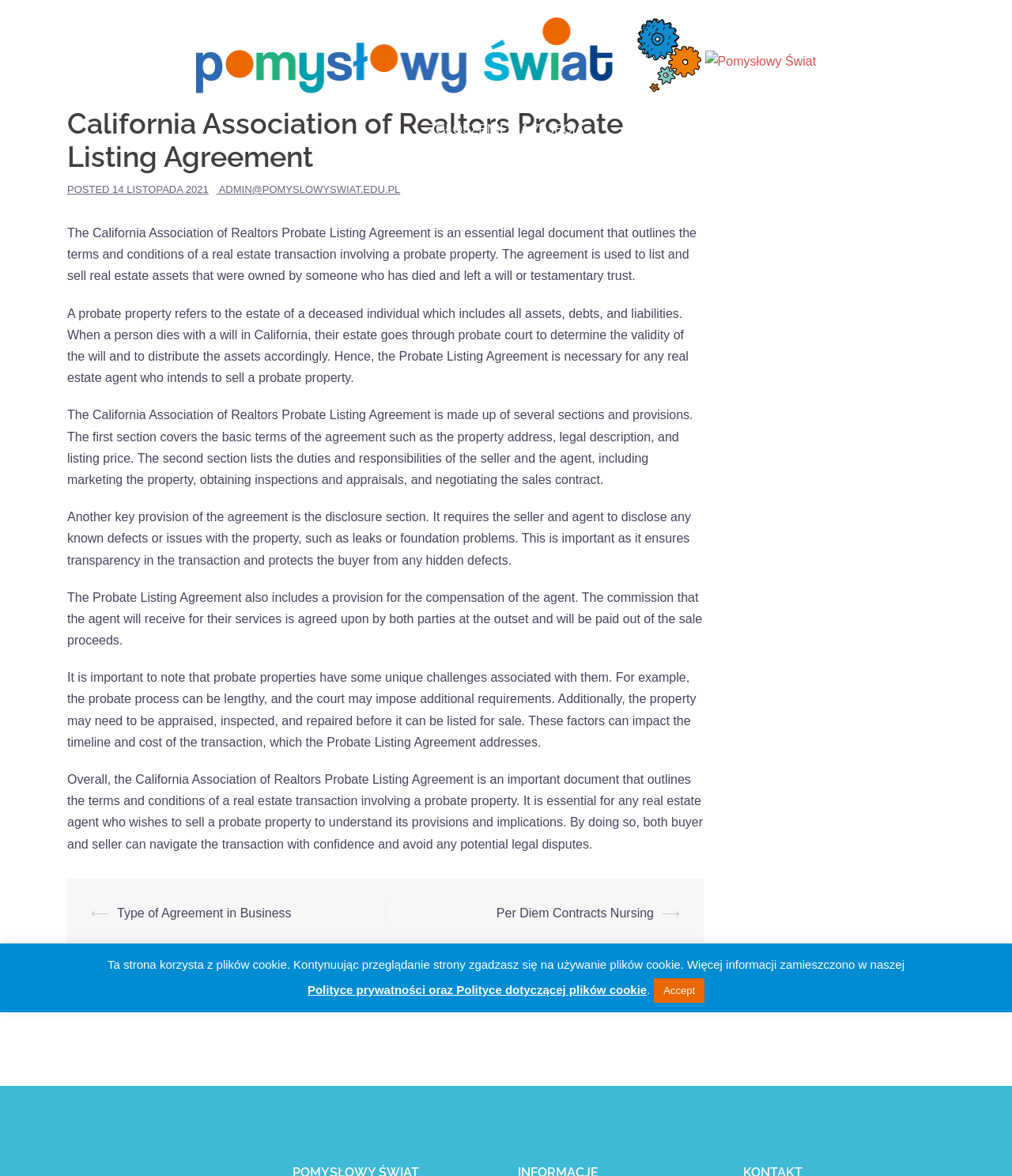Please provide a brief answer to the following inquiry using a single word or phrase:
What is a probate property?

Estate of a deceased individual